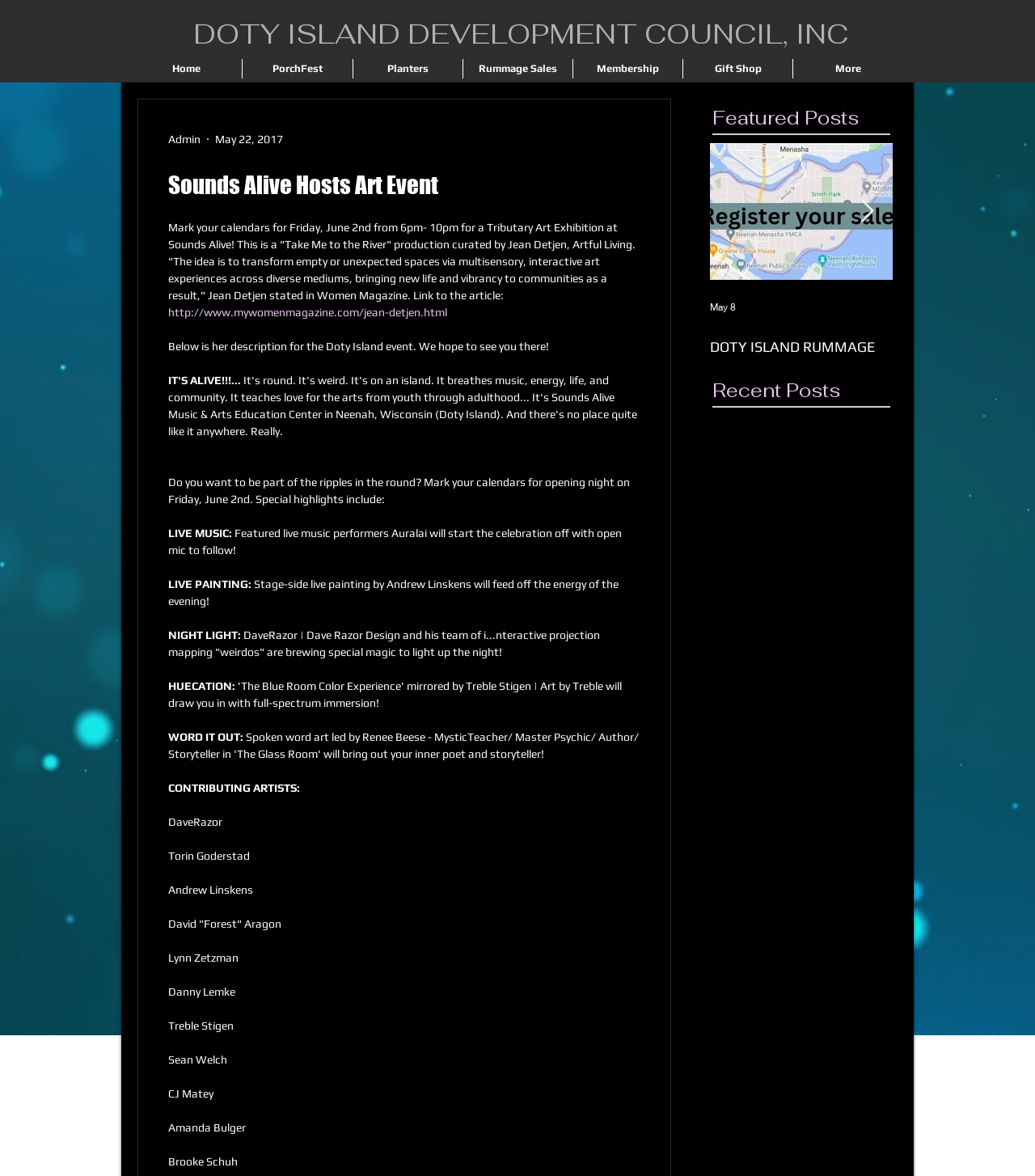Give a detailed overview of the webpage's appearance and contents.

The webpage is about an art event hosted by Sounds Alive, with a focus on a Tributary Art Exhibition. At the top of the page, there is a heading that reads "DOTY ISLAND DEVELOPMENT COUNCIL, INC" and a navigation menu with links to various pages, including "Home", "PorchFest", "Planters", and more.

Below the navigation menu, there is a heading that reads "Sounds Alive Hosts Art Event" followed by a description of the event, which is a "Take Me to the River" production curated by Jean Detjen. The description mentions that the event aims to transform empty spaces into interactive art experiences.

The page then lists the highlights of the event, including live music, live painting, night light, and huecation. There is also a list of contributing artists, including DaveRazor, Torin Goderstad, Andrew Linskens, and others.

On the right side of the page, there is a section titled "Featured Posts" with a list of posts, including "DOTY ISLAND RUMMAGE SALES" with an image and a link to read more. Below this section, there is a heading that reads "Recent Posts".

Overall, the webpage is promoting an art event and providing information about the event, including the highlights and contributing artists.